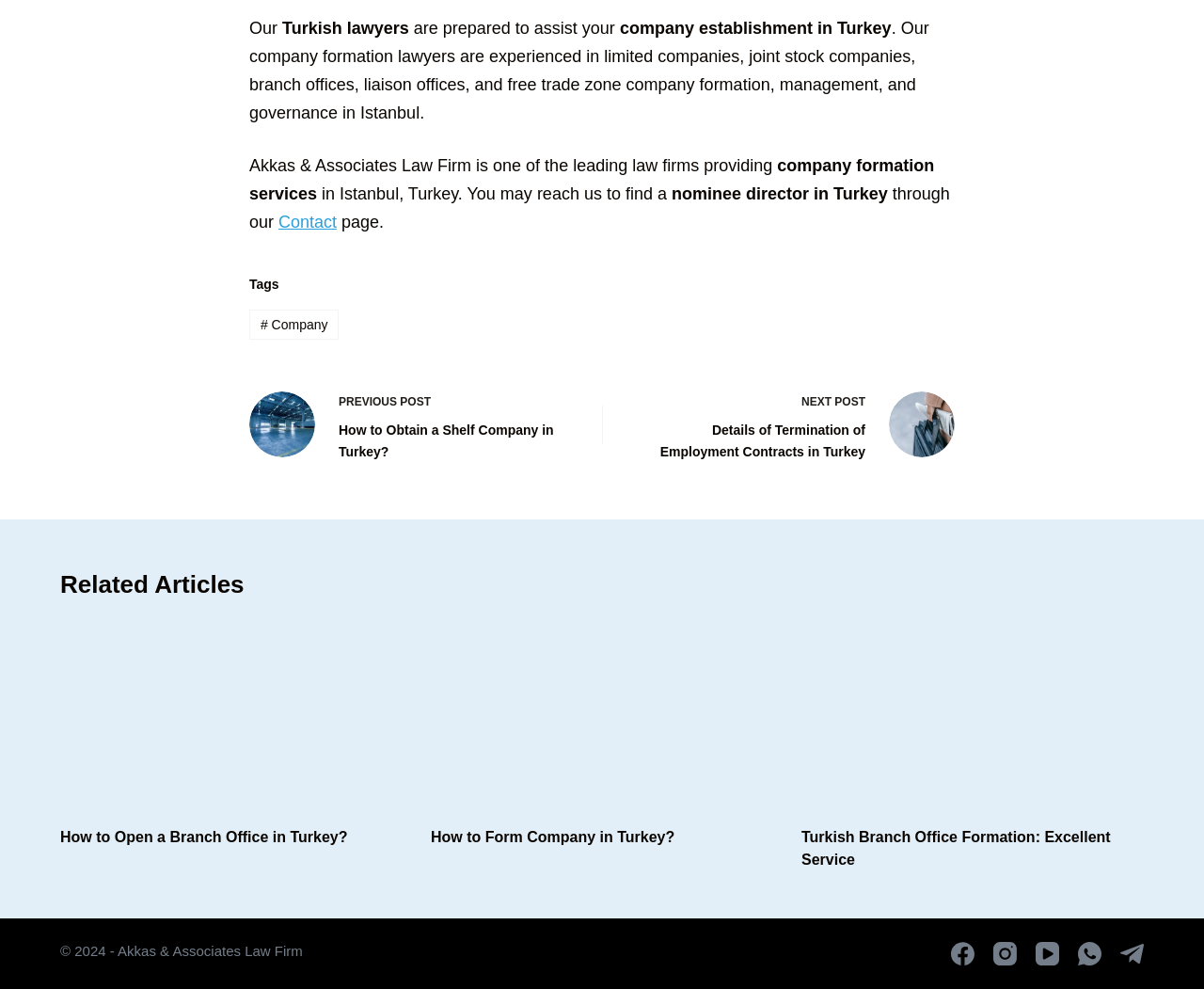Kindly determine the bounding box coordinates for the clickable area to achieve the given instruction: "View the 'How to Open a Branch Office in Turkey?' article".

[0.05, 0.627, 0.334, 0.881]